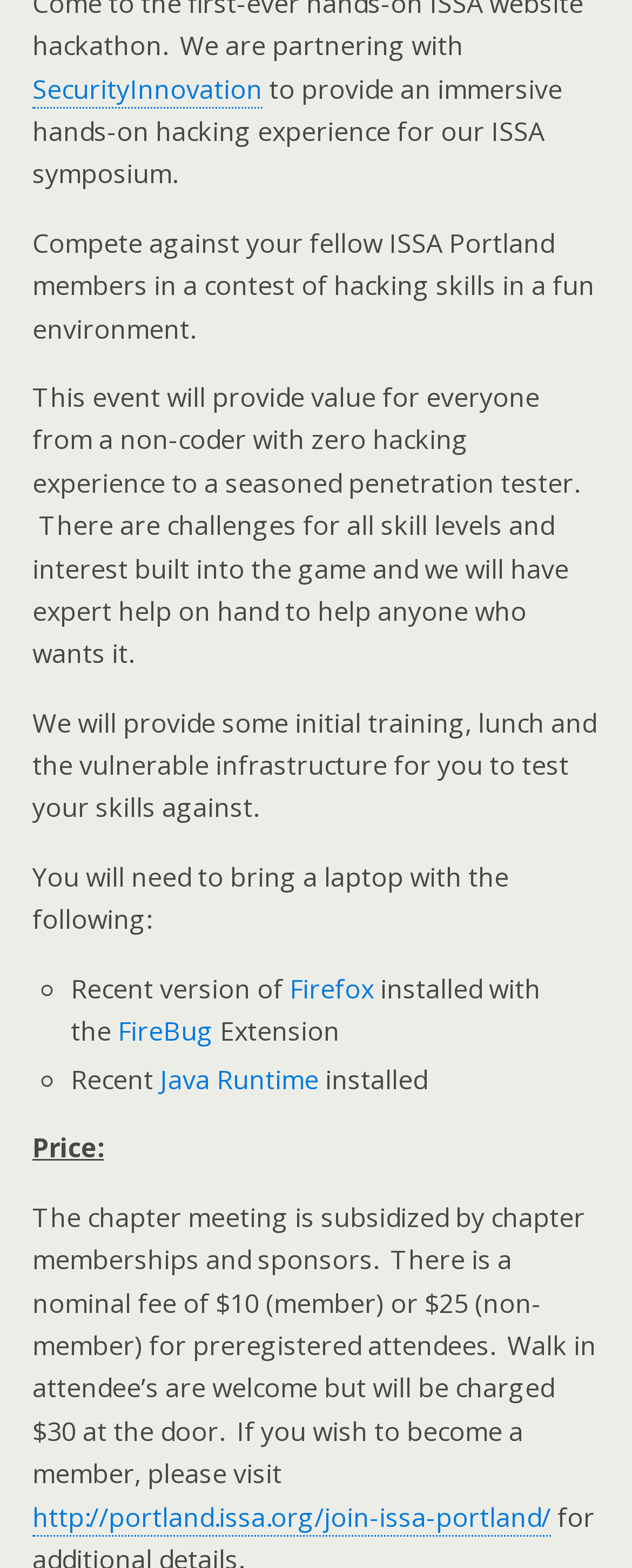What is the target audience for the event?
Refer to the image and provide a one-word or short phrase answer.

All skill levels